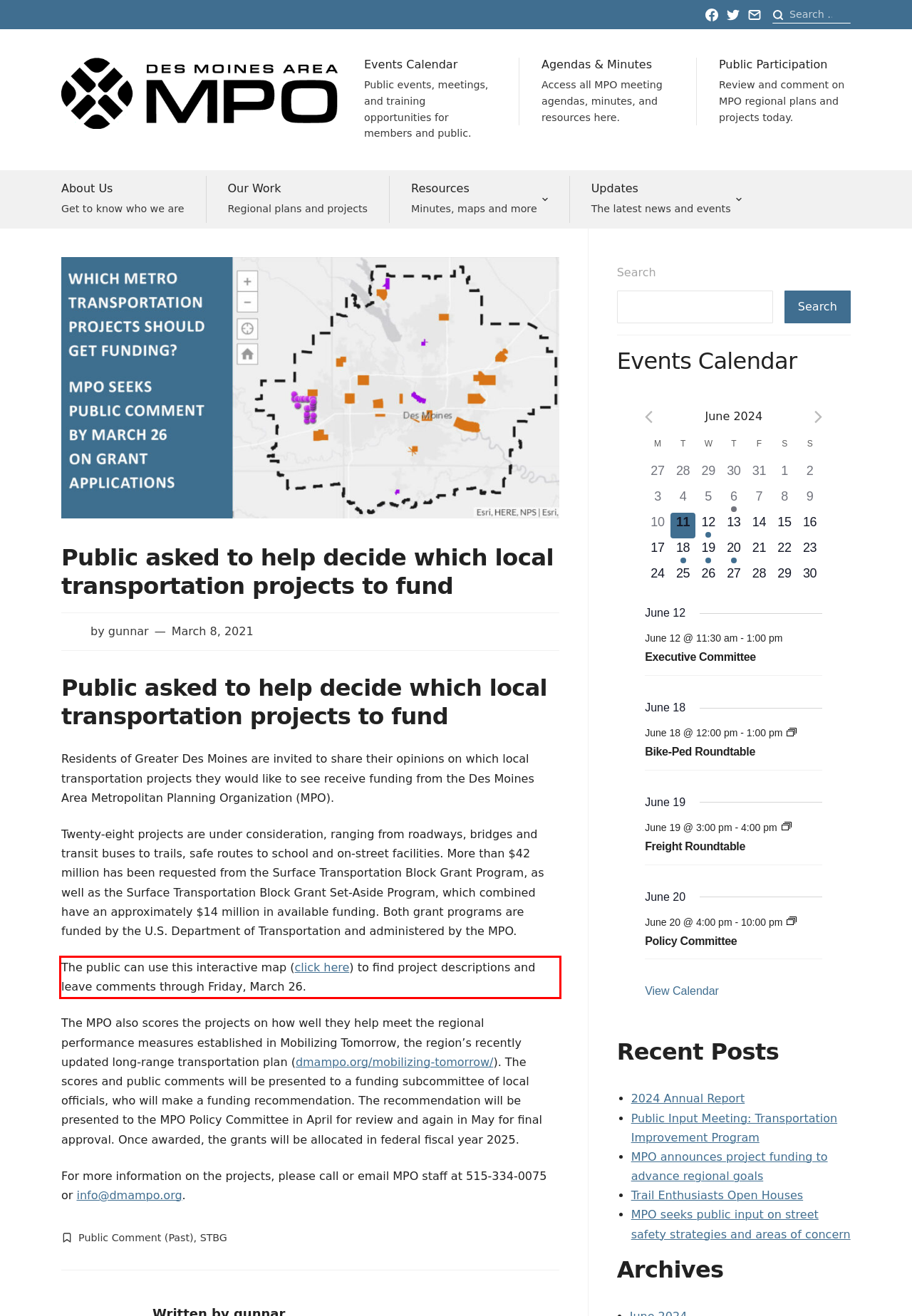Examine the screenshot of the webpage, locate the red bounding box, and perform OCR to extract the text contained within it.

The public can use this interactive map (click here) to find project descriptions and leave comments through Friday, March 26.